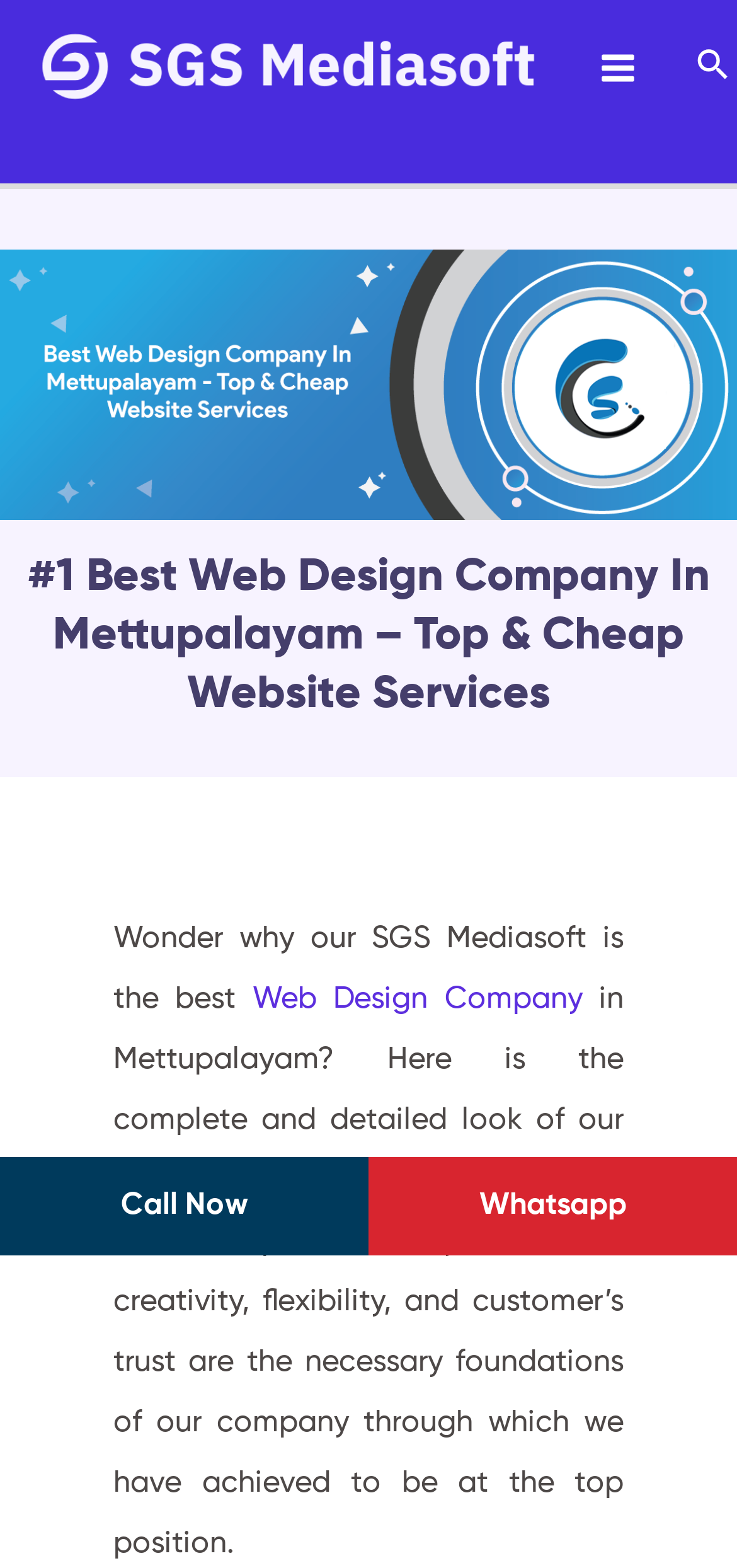Provide a thorough and detailed response to the question by examining the image: 
What is the location of the company?

I found the location by reading the text 'Web Design Company in Mettupalayam' and also noticing that the webpage is about a web design company in Mettupalayam.